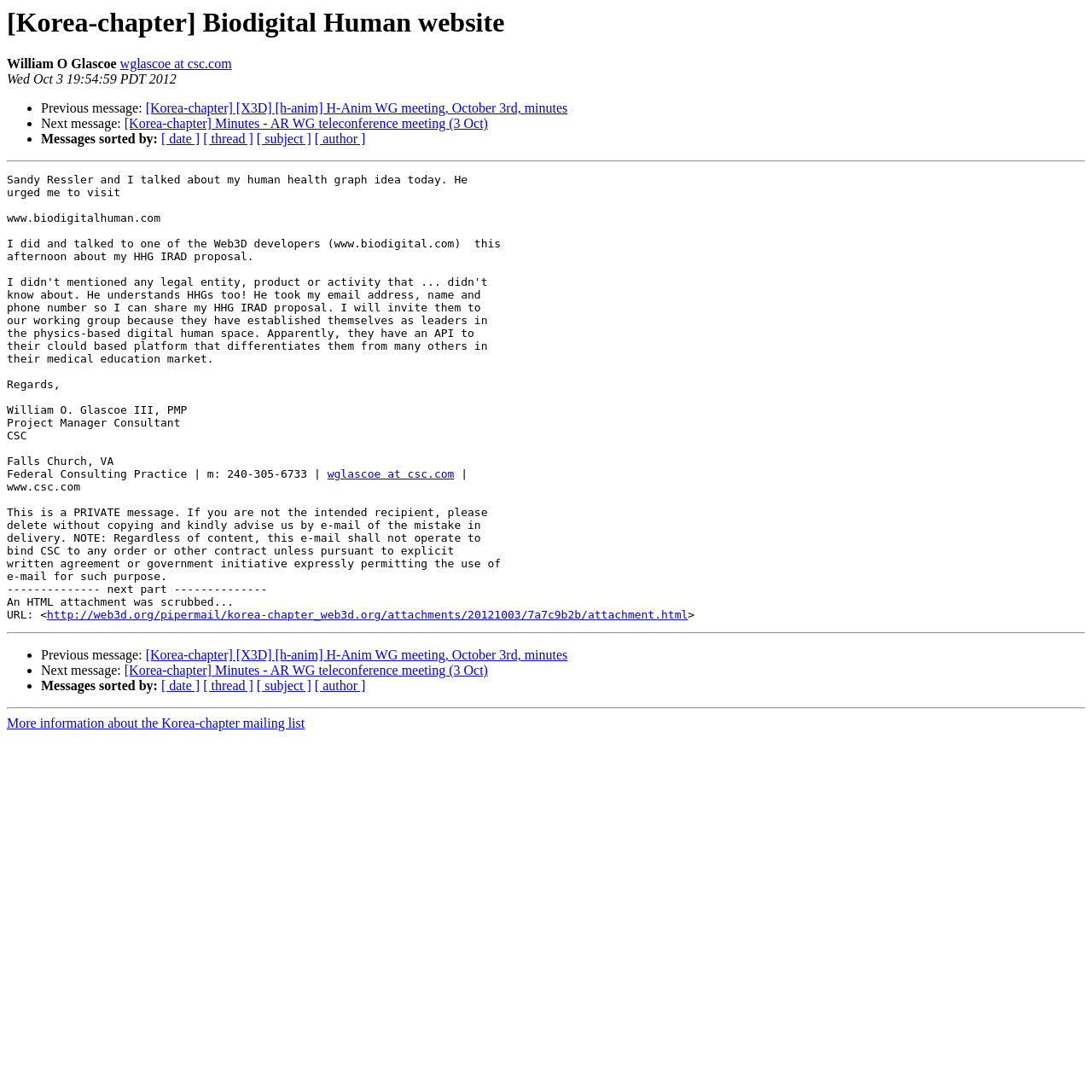Please provide a detailed answer to the question below based on the screenshot: 
How can I sort the messages?

The messages can be sorted by date, thread, subject, or author, which is indicated by the link elements '[ date ]', '[ thread ]', '[ subject ]', and '[ author ]' below the 'Messages sorted by:' label.